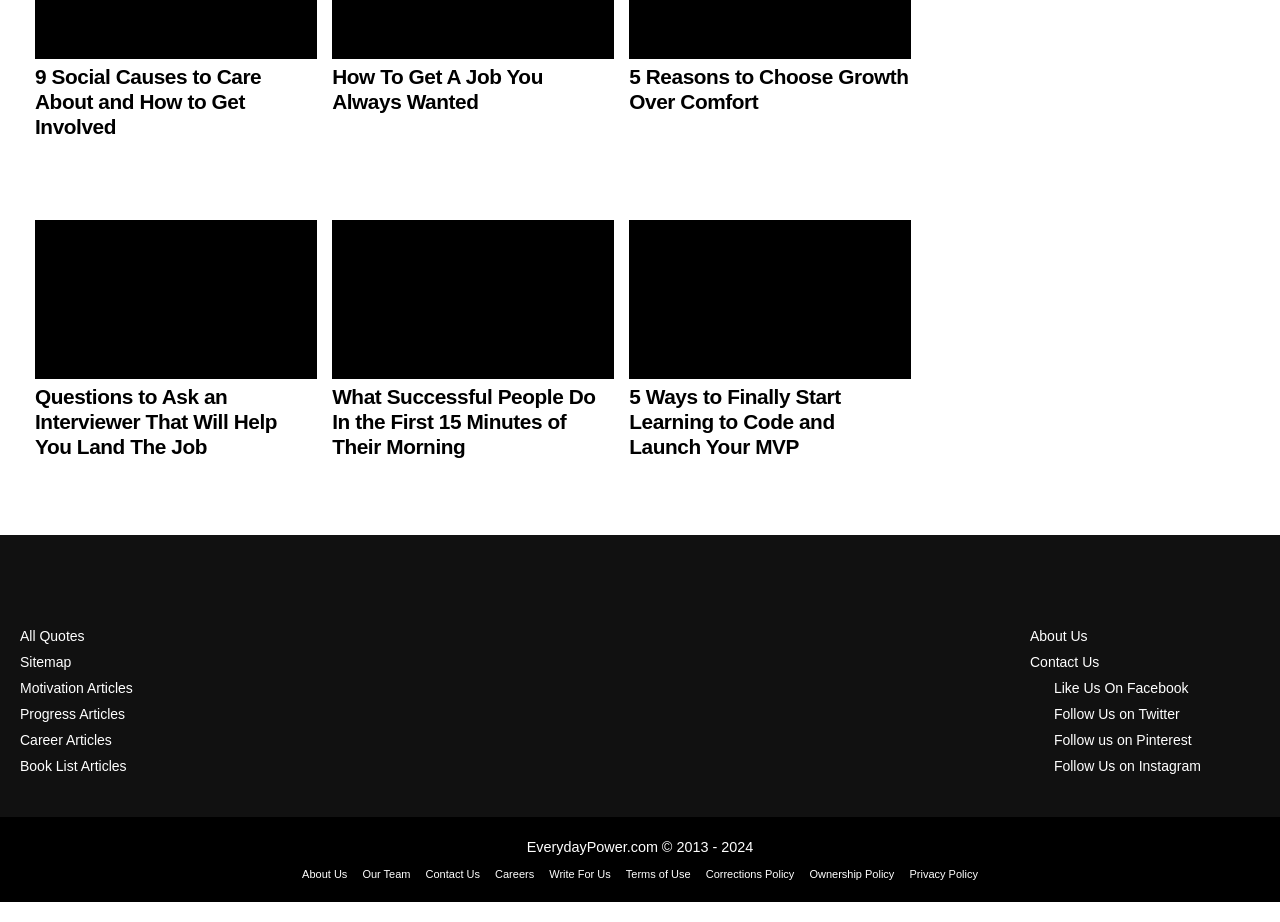Identify the bounding box coordinates for the UI element described as follows: "Like Us On Facebook". Ensure the coordinates are four float numbers between 0 and 1, formatted as [left, top, right, bottom].

[0.805, 0.737, 0.929, 0.755]